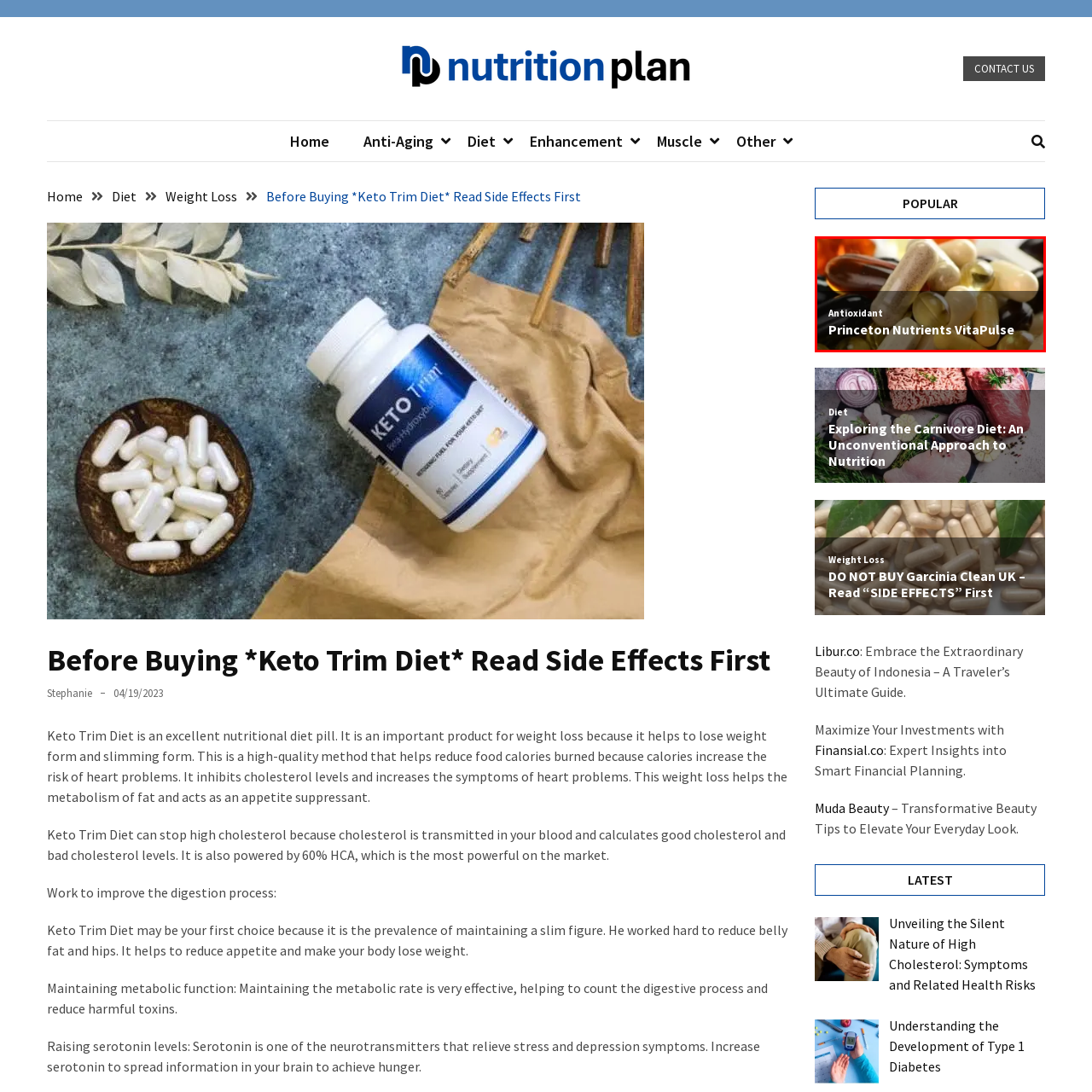What is the background of the image? Focus on the image highlighted by the red bounding box and respond with a single word or a brief phrase.

Blurred mix of colors